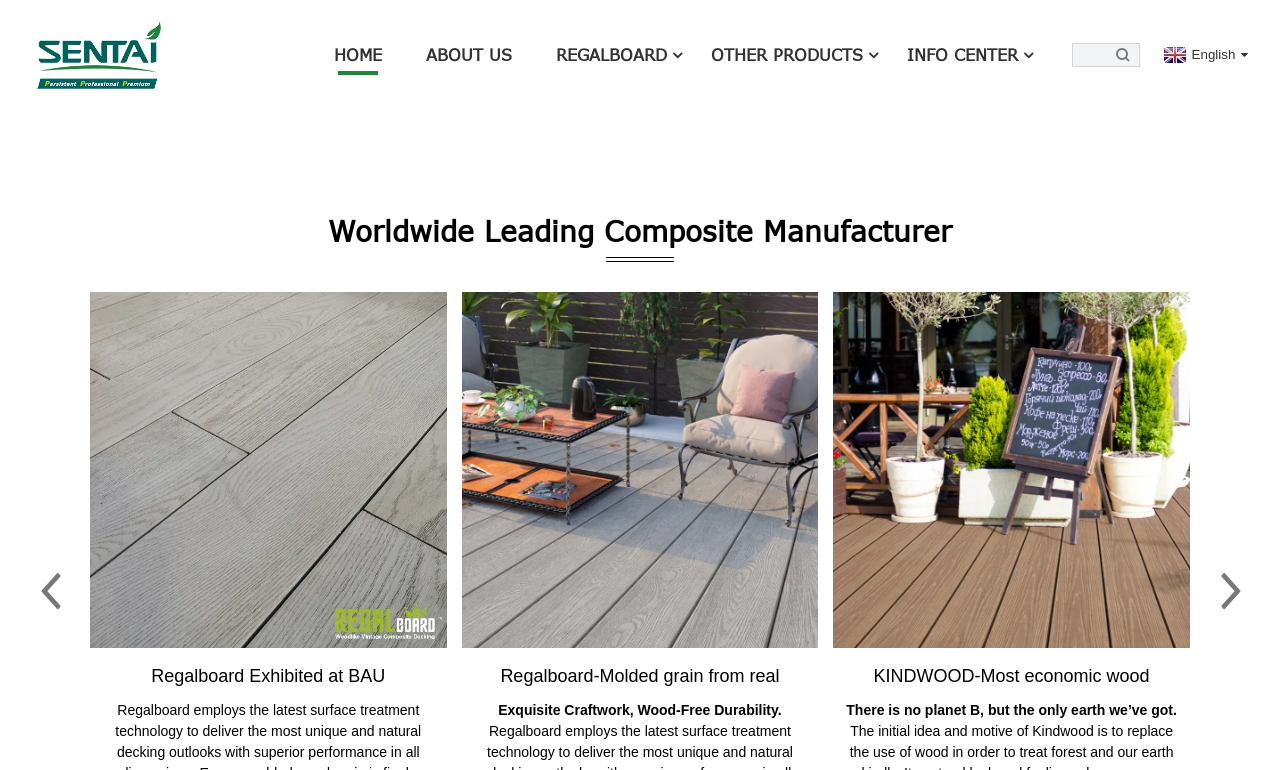Construct a comprehensive description capturing every detail on the webpage.

The webpage is about Anhui Sentai WPC Group Share Co., Ltd., an international-oriented composite material manufacturer. At the top left corner, there is a logo image with a link to the homepage. Below the logo, there is a navigation menu with five links: HOME, ABOUT US, REGALBOARD, OTHER PRODUCTS, and INFO CENTER. 

To the right of the navigation menu, there is a search bar with a textbox and a button. Above the search bar, there is a link to switch the language to English. 

The main content of the webpage is divided into three sections, each featuring a product with an image, a heading, and a brief description. The first section is about Regalboard, which exhibited at BAU Munich 2023. The second section is about Regalboard-Molded grain, which has a woodlike aesthetic surface. The third section is about KINDWOOD, a natural and eco-friendly wood replacement. 

Each section has a heading and a brief description, with a link to learn more about the product. The descriptions are concise and highlight the unique features of each product. 

At the bottom of the page, there are two buttons to navigate through the product sections, with the Previous slide button on the left and the Next slide button on the right.